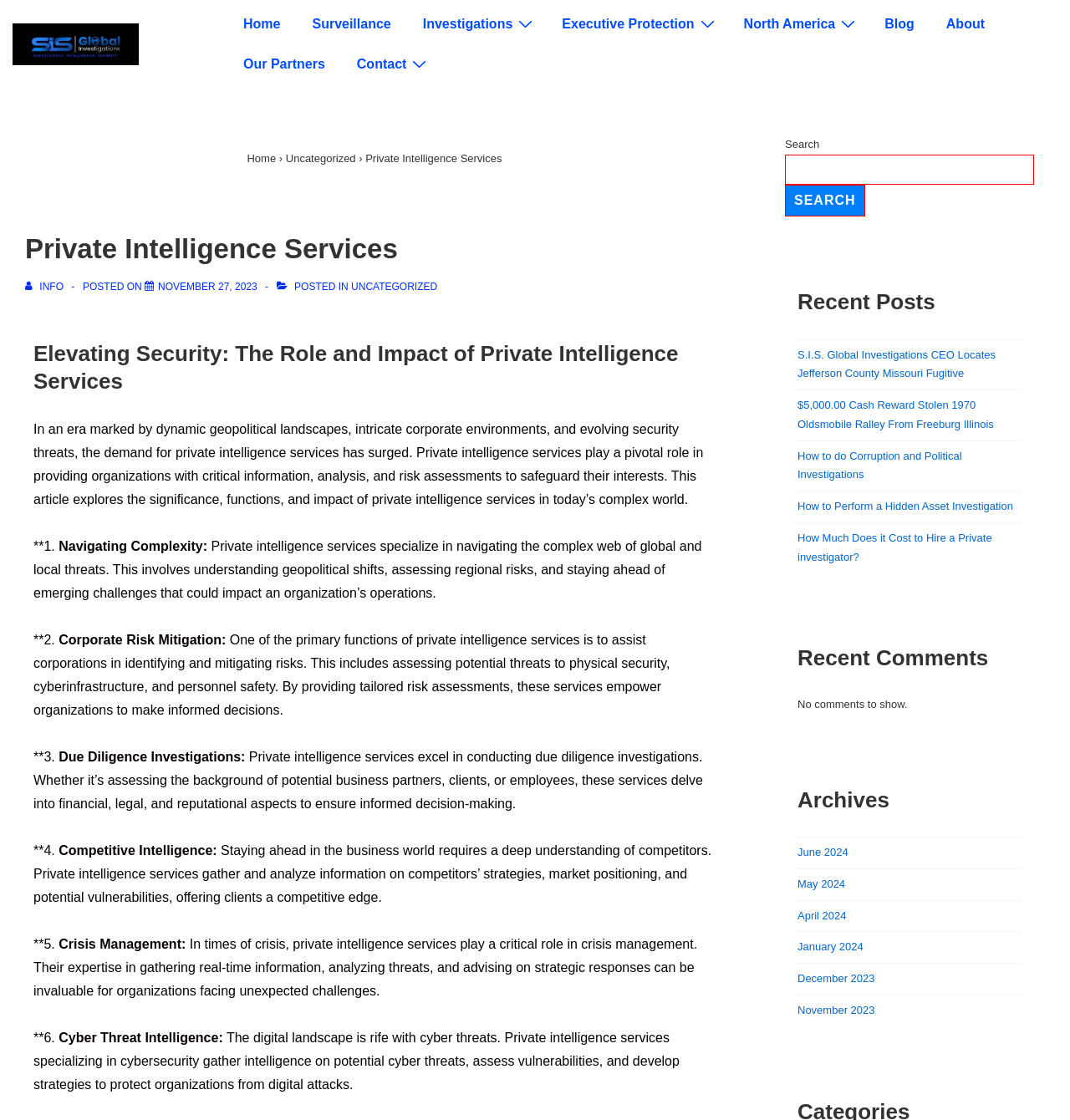Give a one-word or phrase response to the following question: How many links are there in the main menu?

7